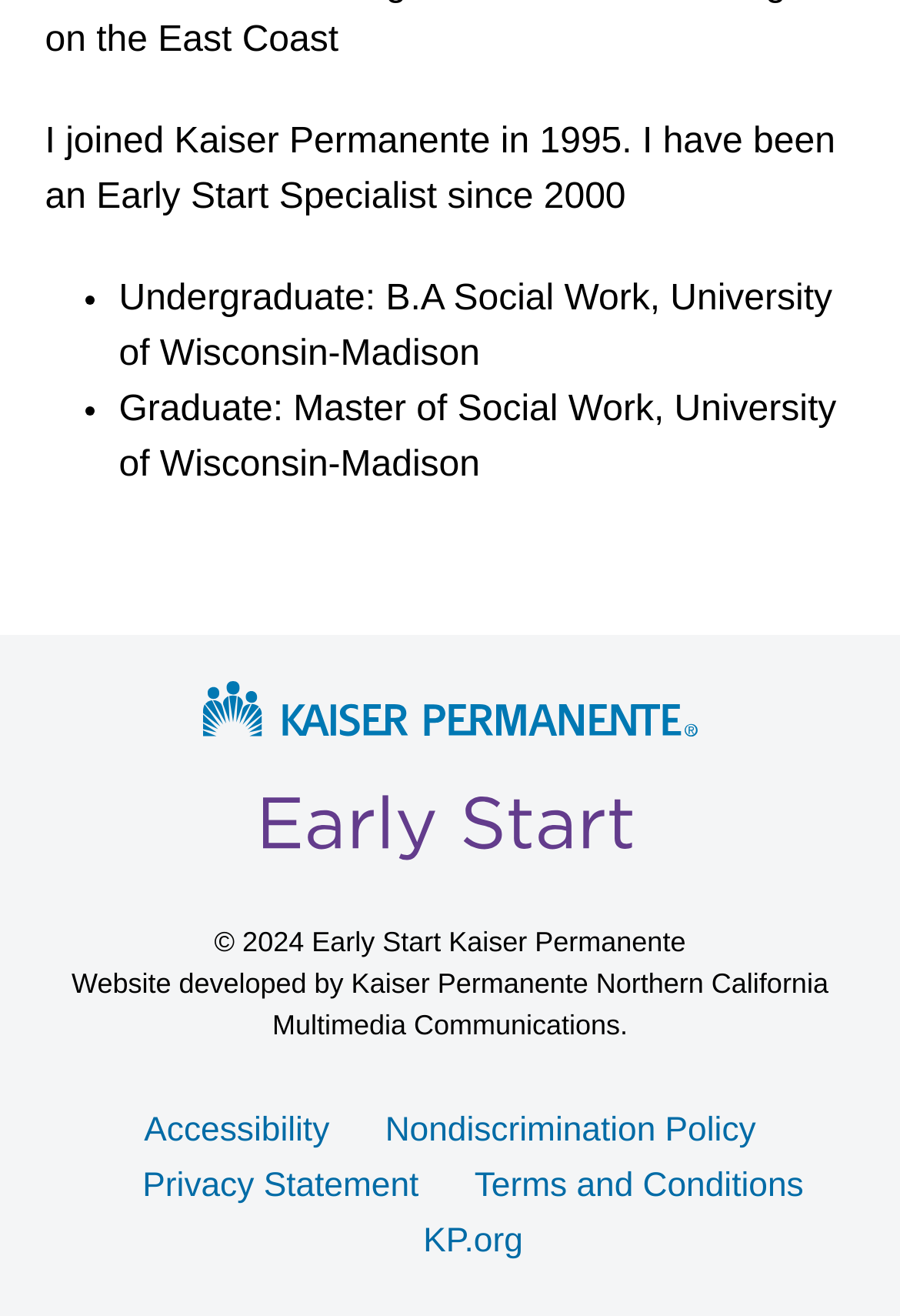How many links are there in the footer menu?
Based on the image, please offer an in-depth response to the question.

The answer can be found by counting the number of links in the footer menu, which includes 'Accessibility', 'Nondiscrimination Policy', 'Privacy Statement', 'Terms and Conditions', and 'KP.org'.